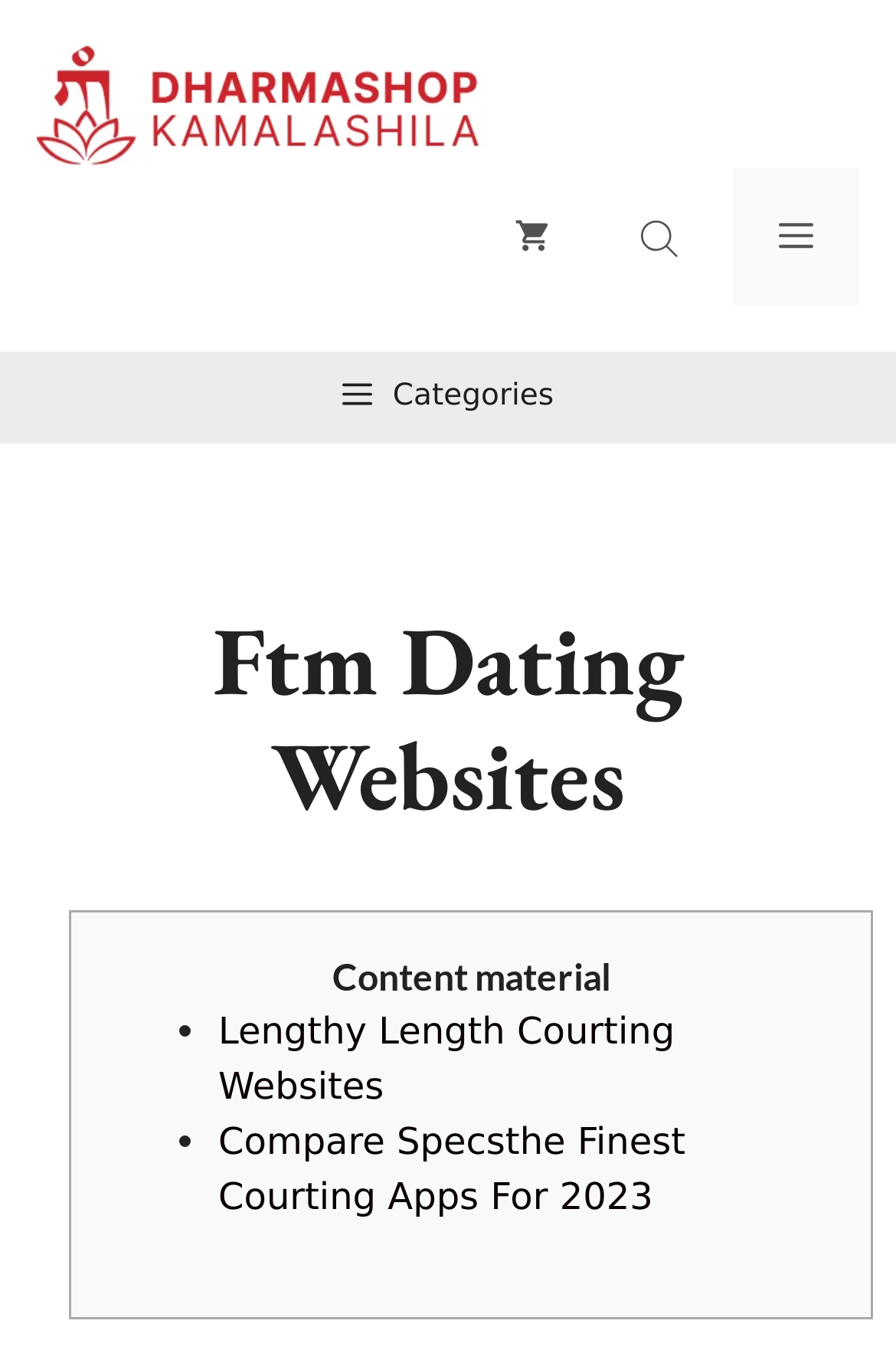Respond to the question with just a single word or phrase: 
What is the name of the website?

Dharmashop Kamalashila